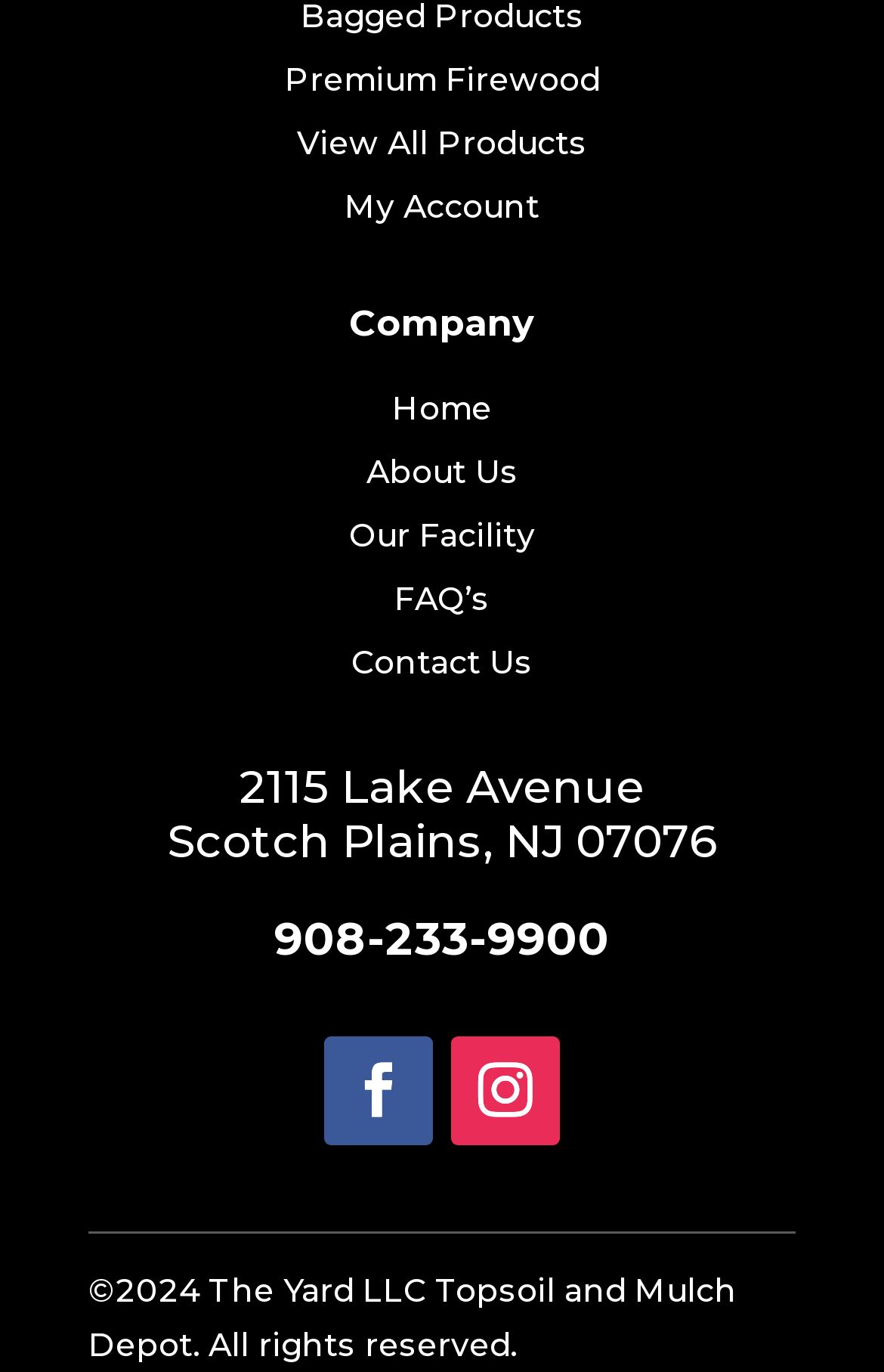Determine the bounding box of the UI component based on this description: "Home". The bounding box coordinates should be four float values between 0 and 1, i.e., [left, top, right, bottom].

[0.444, 0.282, 0.556, 0.312]